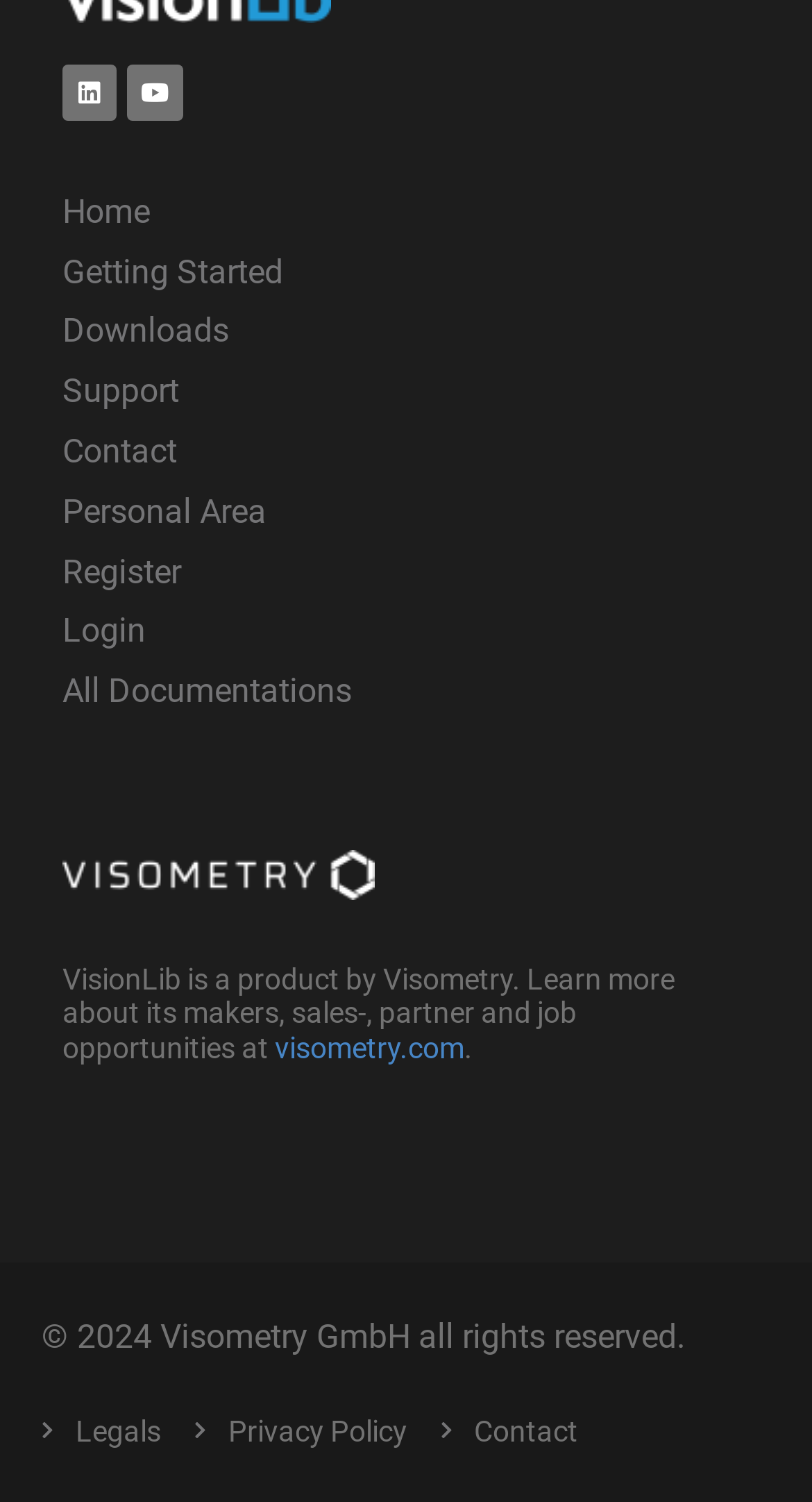Please give a concise answer to this question using a single word or phrase: 
What is the first menu item?

Home